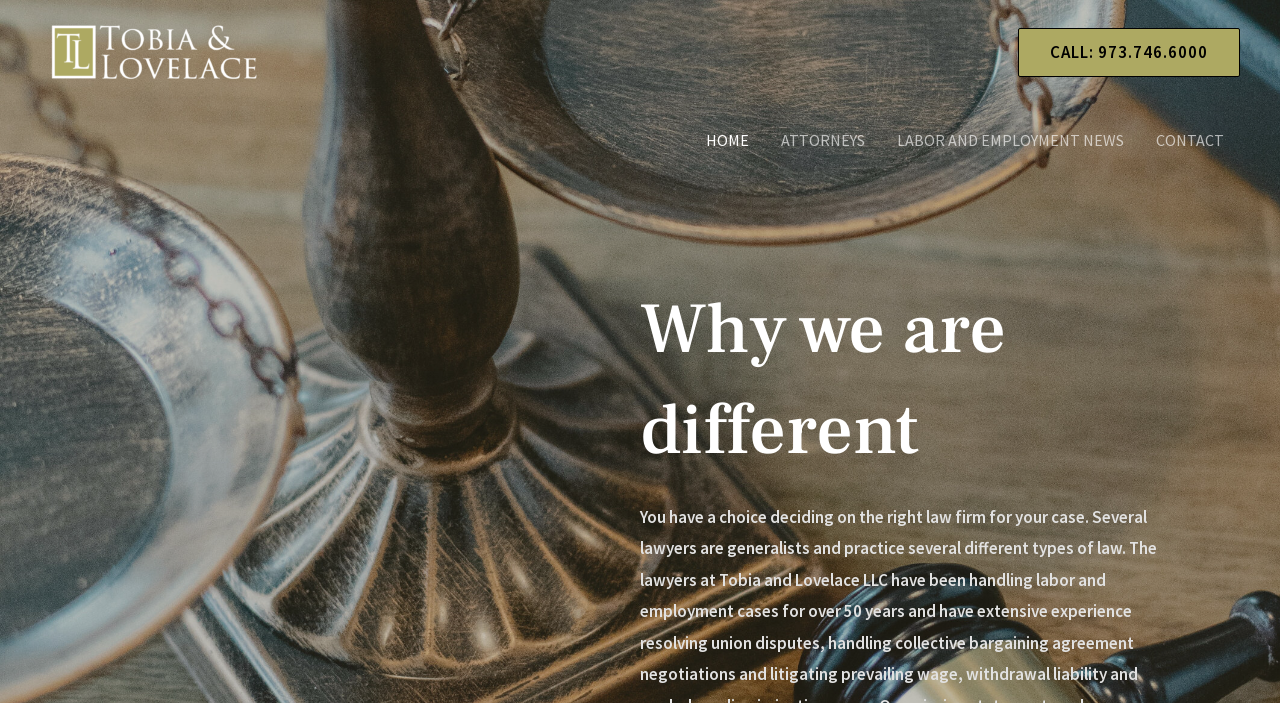Using the description: "alt="Tobia & Lovelace"", identify the bounding box of the corresponding UI element in the screenshot.

[0.031, 0.056, 0.206, 0.088]